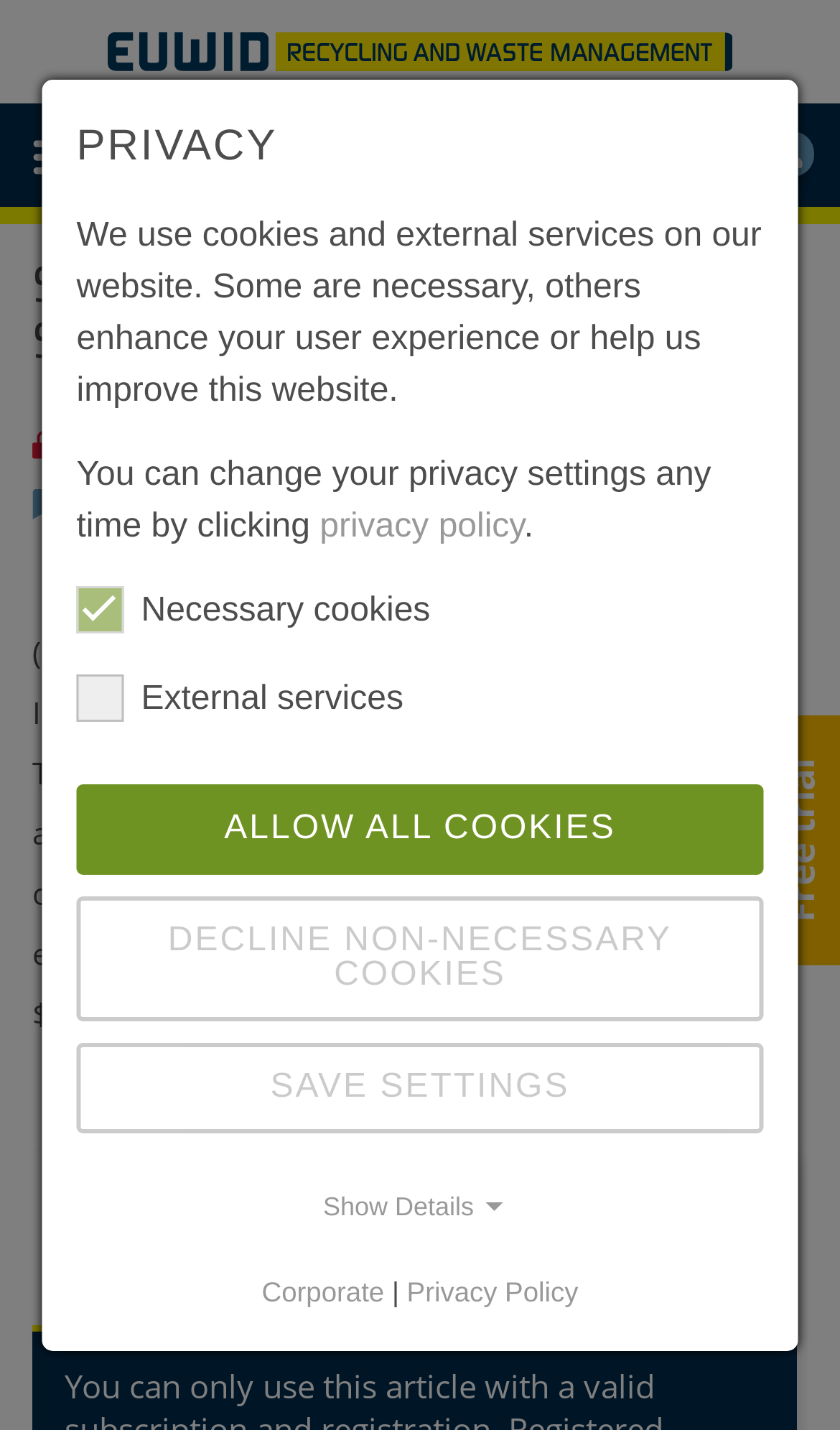What is the headline of the webpage?

Sale of Aleris recycling business to Signature Group completed